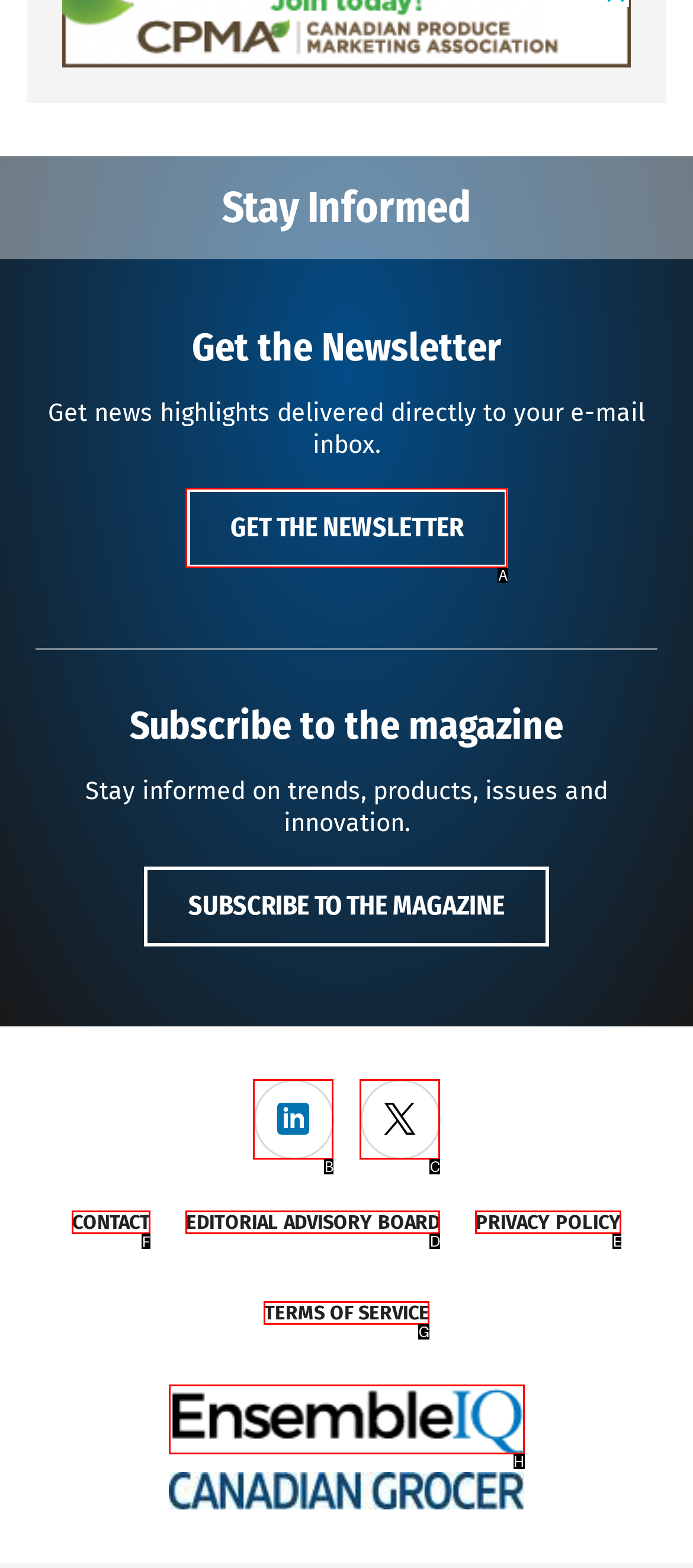Determine which HTML element should be clicked to carry out the following task: Contact us Respond with the letter of the appropriate option.

F